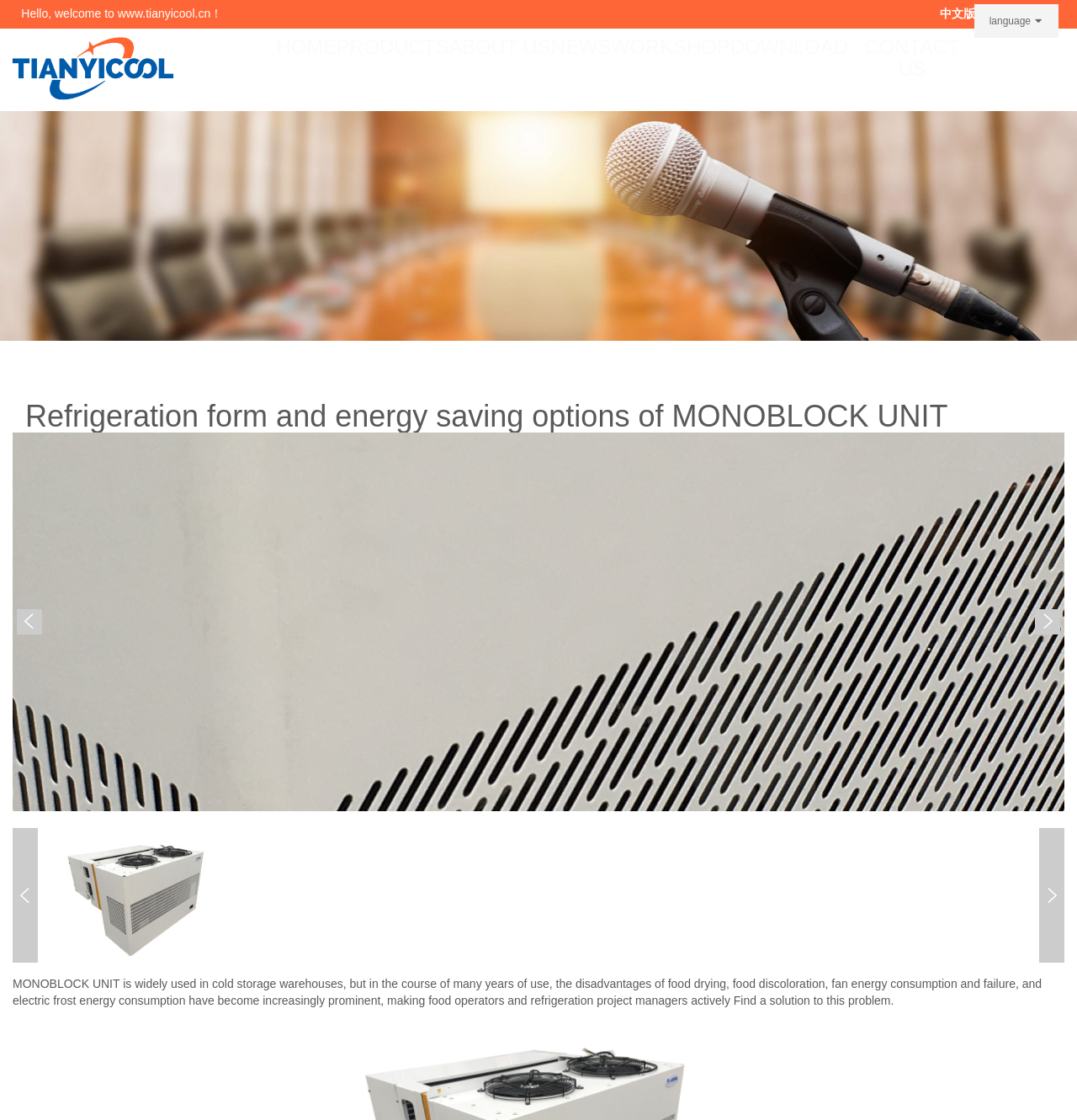Find the bounding box coordinates of the element's region that should be clicked in order to follow the given instruction: "Go to HOME page". The coordinates should consist of four float numbers between 0 and 1, i.e., [left, top, right, bottom].

[0.256, 0.032, 0.354, 0.093]